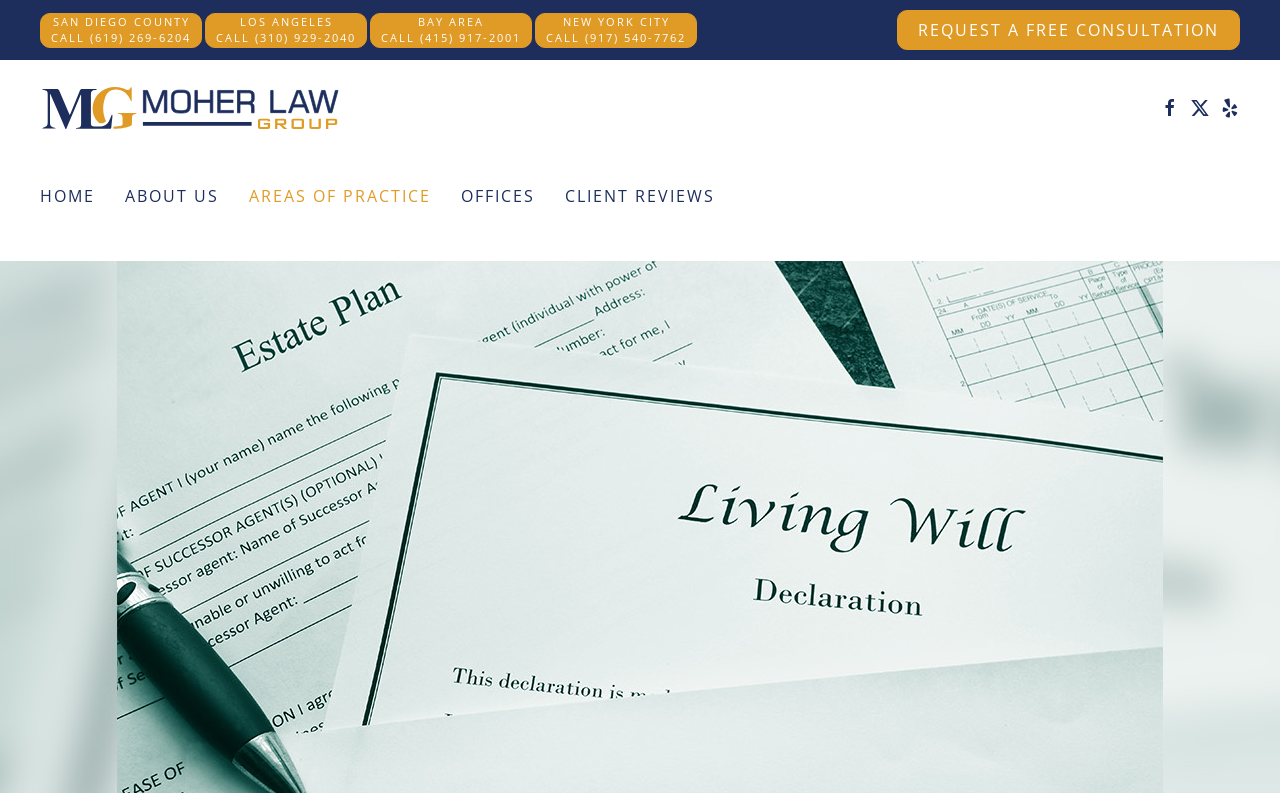Please determine the bounding box coordinates for the element that should be clicked to follow these instructions: "Go to the home page".

[0.031, 0.197, 0.074, 0.298]